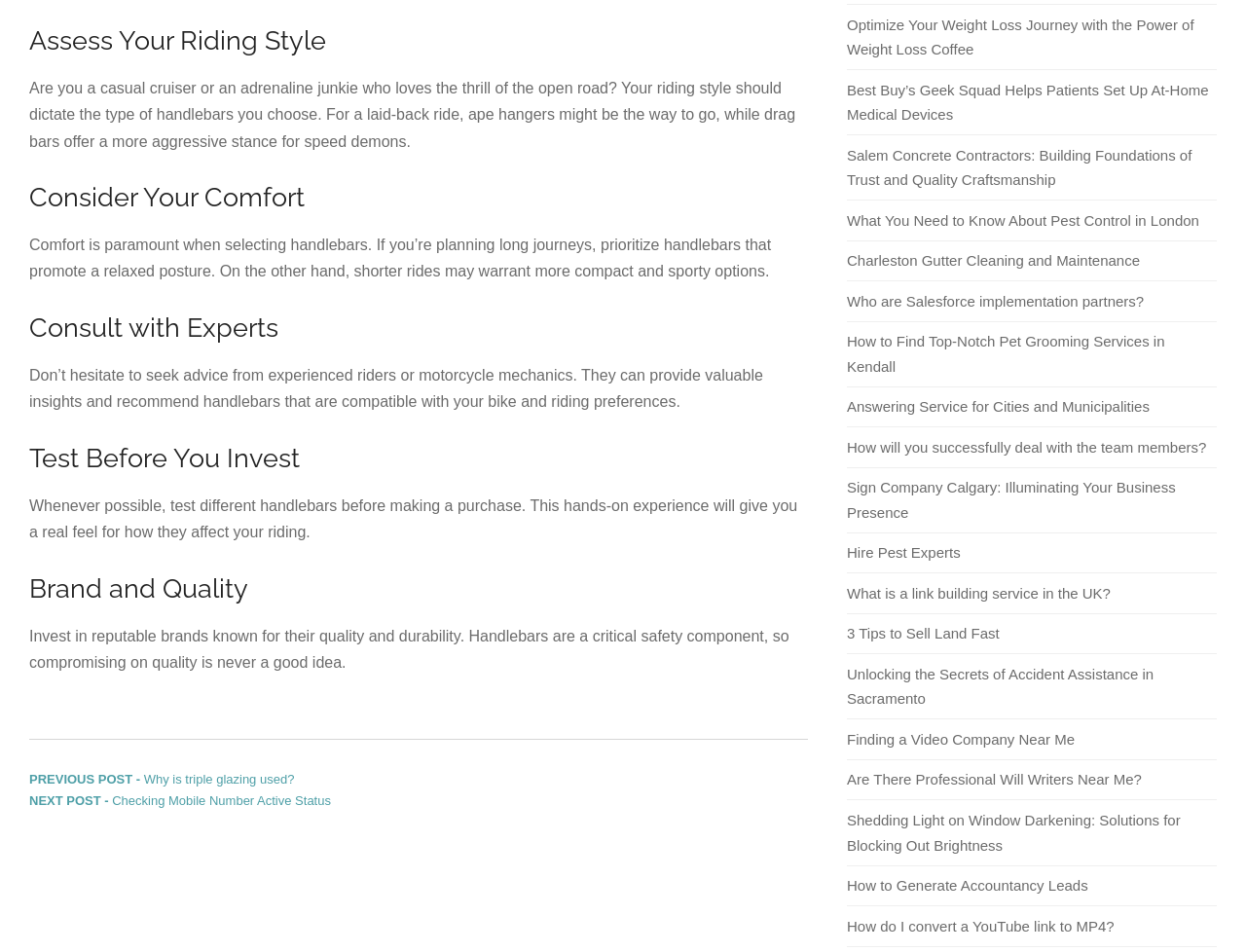Determine the bounding box coordinates of the clickable element necessary to fulfill the instruction: "Click on 'Optimize Your Weight Loss Journey with the Power of Weight Loss Coffee'". Provide the coordinates as four float numbers within the 0 to 1 range, i.e., [left, top, right, bottom].

[0.68, 0.017, 0.958, 0.06]